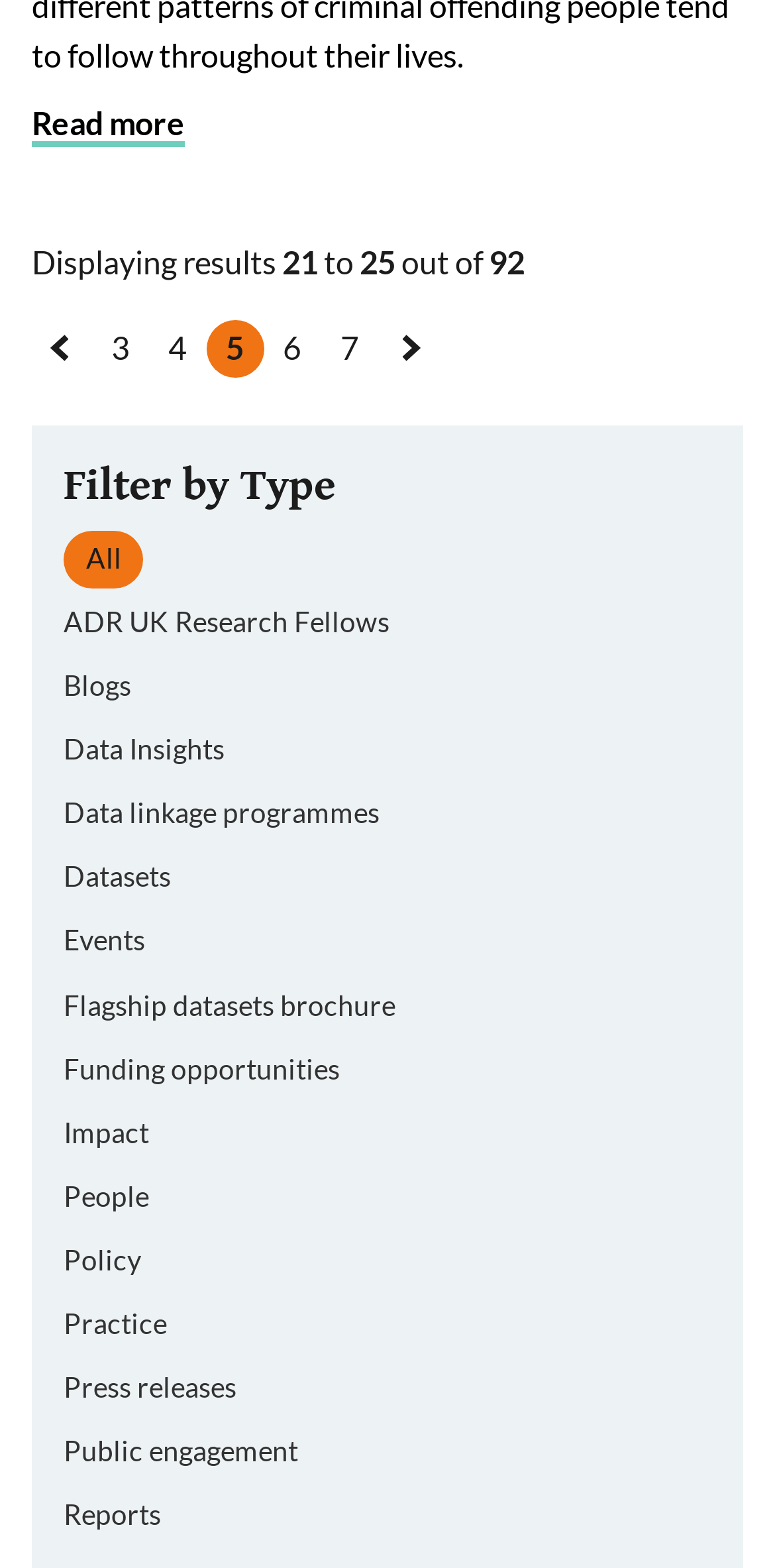Locate the bounding box of the UI element based on this description: "ADR UK Research Fellows". Provide four float numbers between 0 and 1 as [left, top, right, bottom].

[0.082, 0.386, 0.503, 0.41]